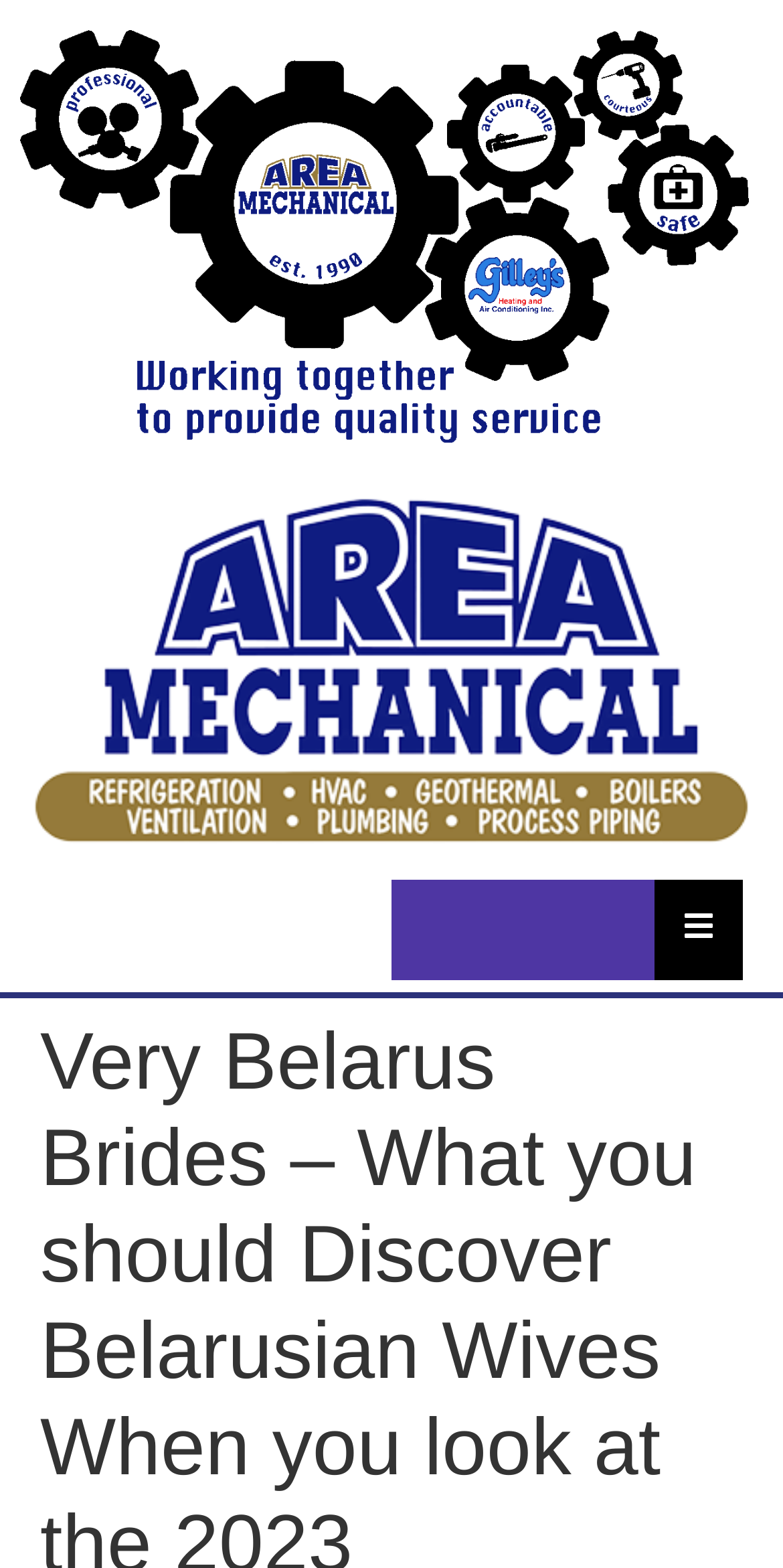Identify and extract the main heading of the webpage.

Very Belarus Brides – What you should Discover Belarusian Wives When you look at the 2023